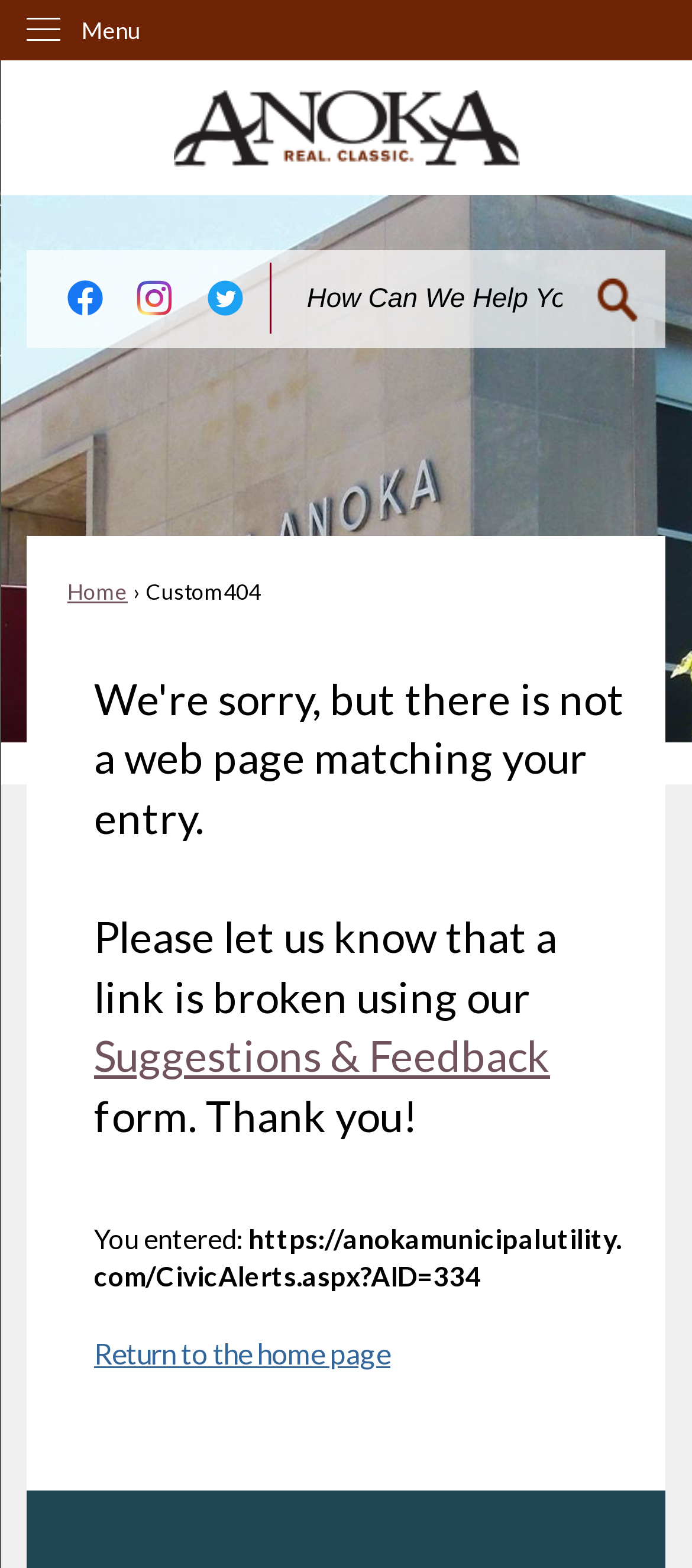Provide your answer in one word or a succinct phrase for the question: 
How many social media links are present on the page?

3